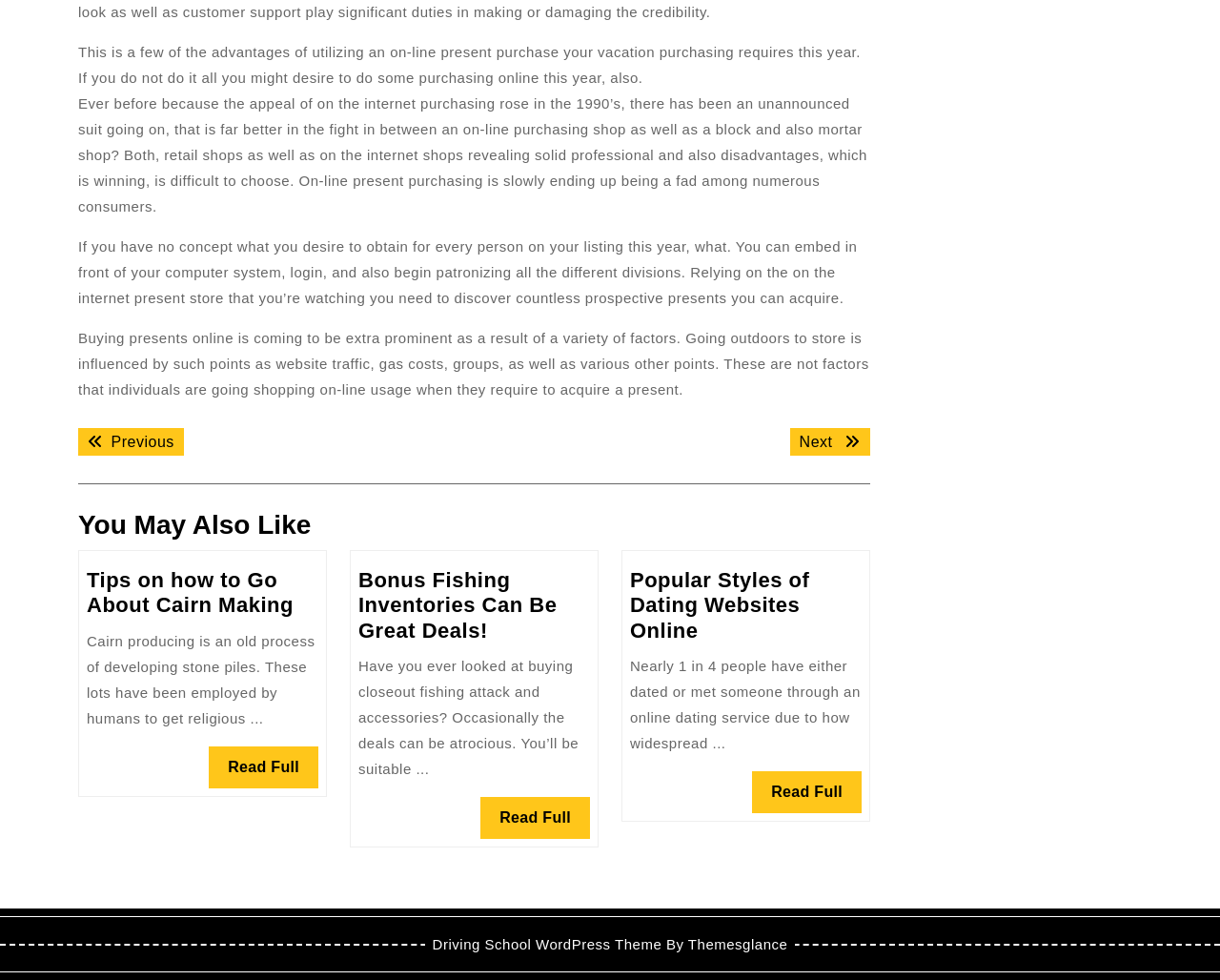Can you give a comprehensive explanation to the question given the content of the image?
What type of content is displayed in the 'You May Also Like' section?

The 'You May Also Like' section displays a list of related articles, each with a heading and a brief summary. These articles appear to be related to the main topic of online shopping, but cover different subtopics such as cairn making, fishing, and dating websites.